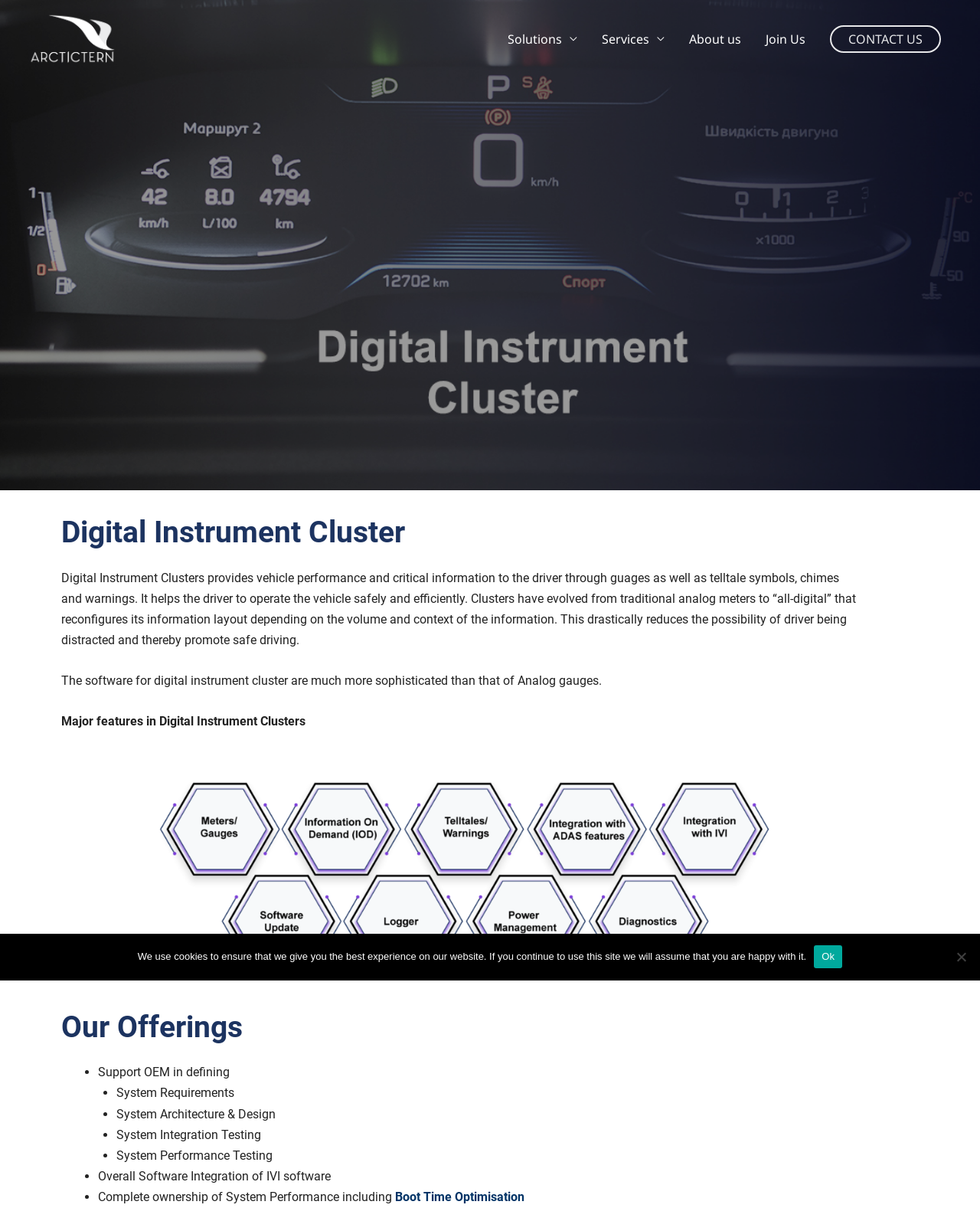Can you show the bounding box coordinates of the region to click on to complete the task described in the instruction: "Read about System Performance Testing"?

[0.119, 0.951, 0.278, 0.963]